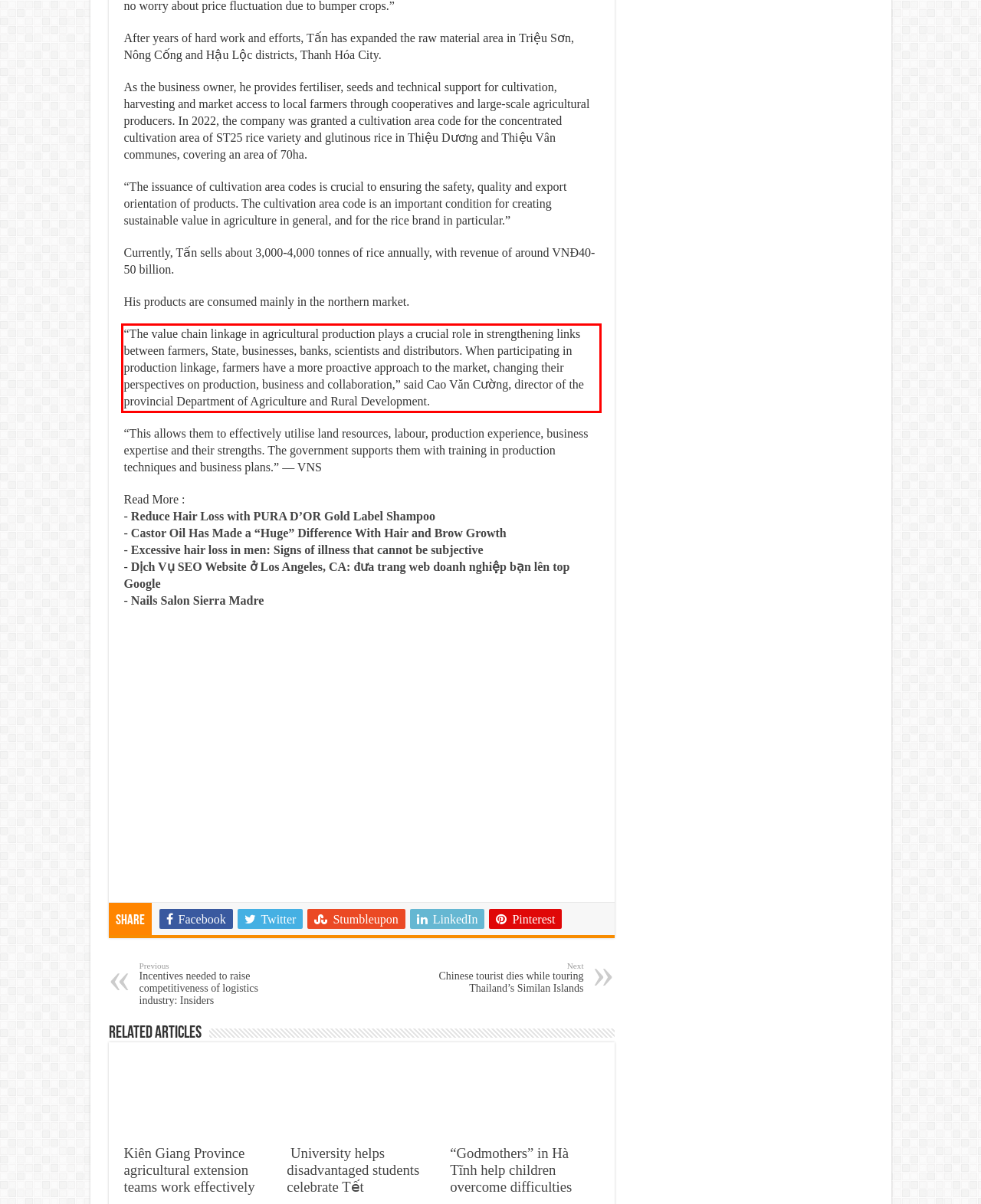Using the provided webpage screenshot, identify and read the text within the red rectangle bounding box.

“The value chain linkage in agricultural production plays a crucial role in strengthening links between farmers, State, businesses, banks, scientists and distributors. When participating in production linkage, farmers have a more proactive approach to the market, changing their perspectives on production, business and collaboration,” said Cao Văn Cường, director of the provincial Department of Agriculture and Rural Development.